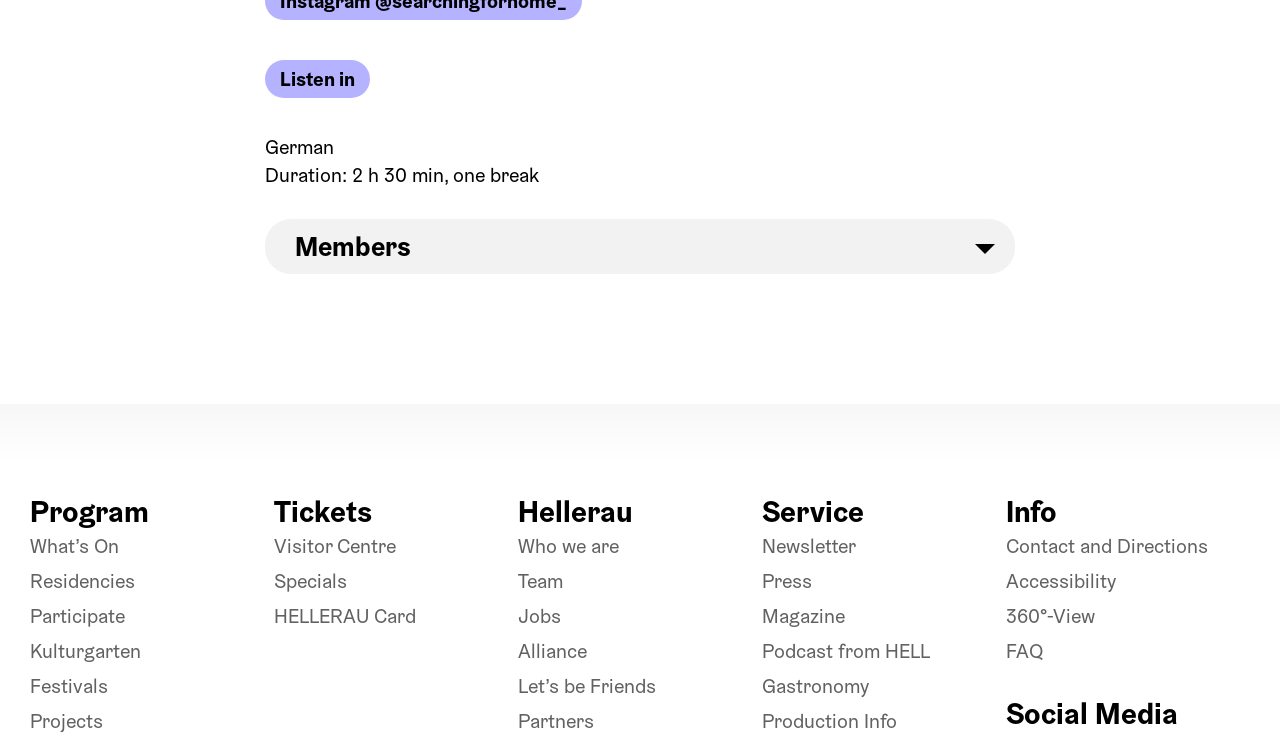How many main categories of links are there on the webpage?
Examine the image and give a concise answer in one word or a short phrase.

4